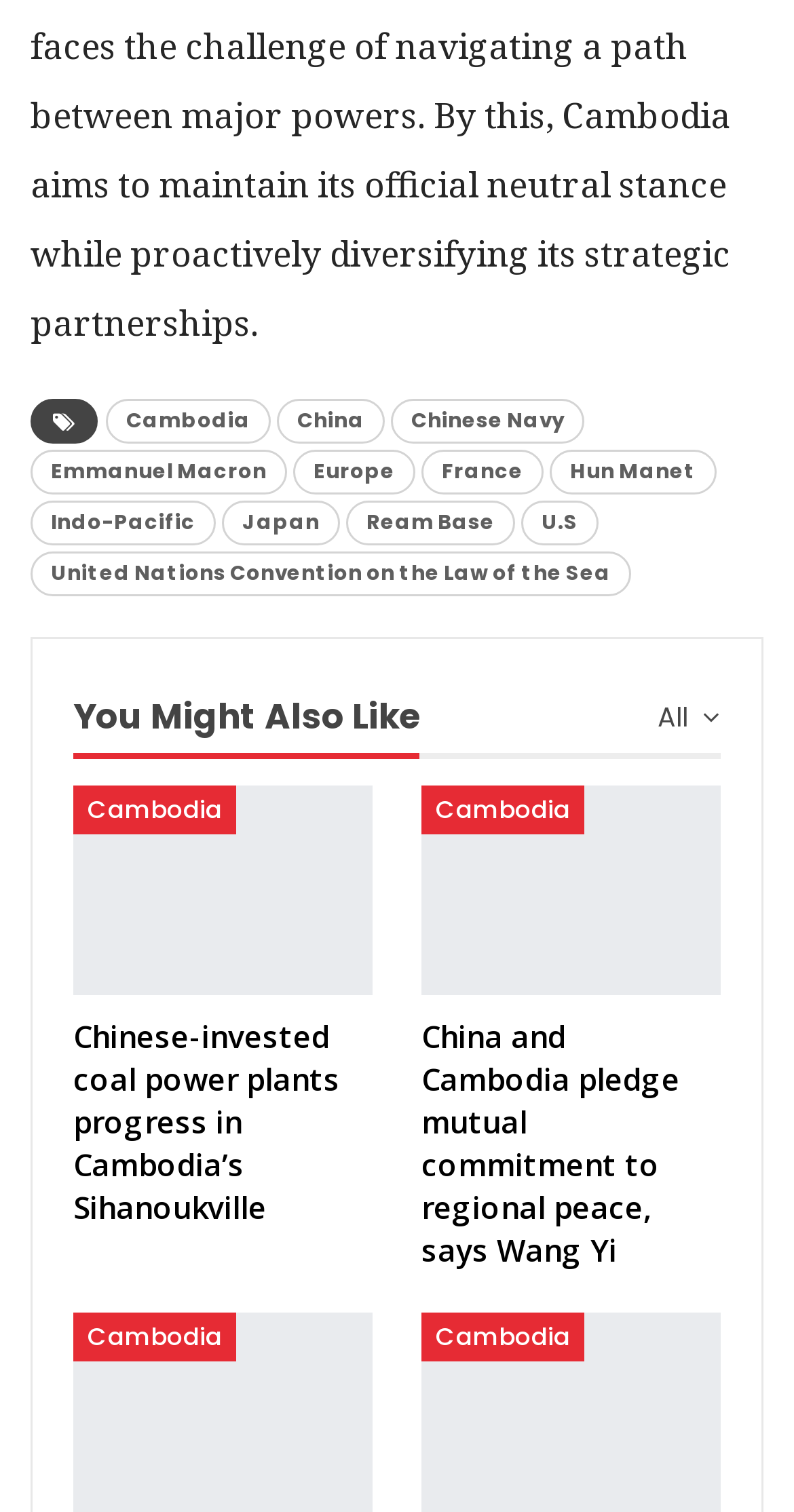Please reply to the following question using a single word or phrase: 
How many links are there?

15